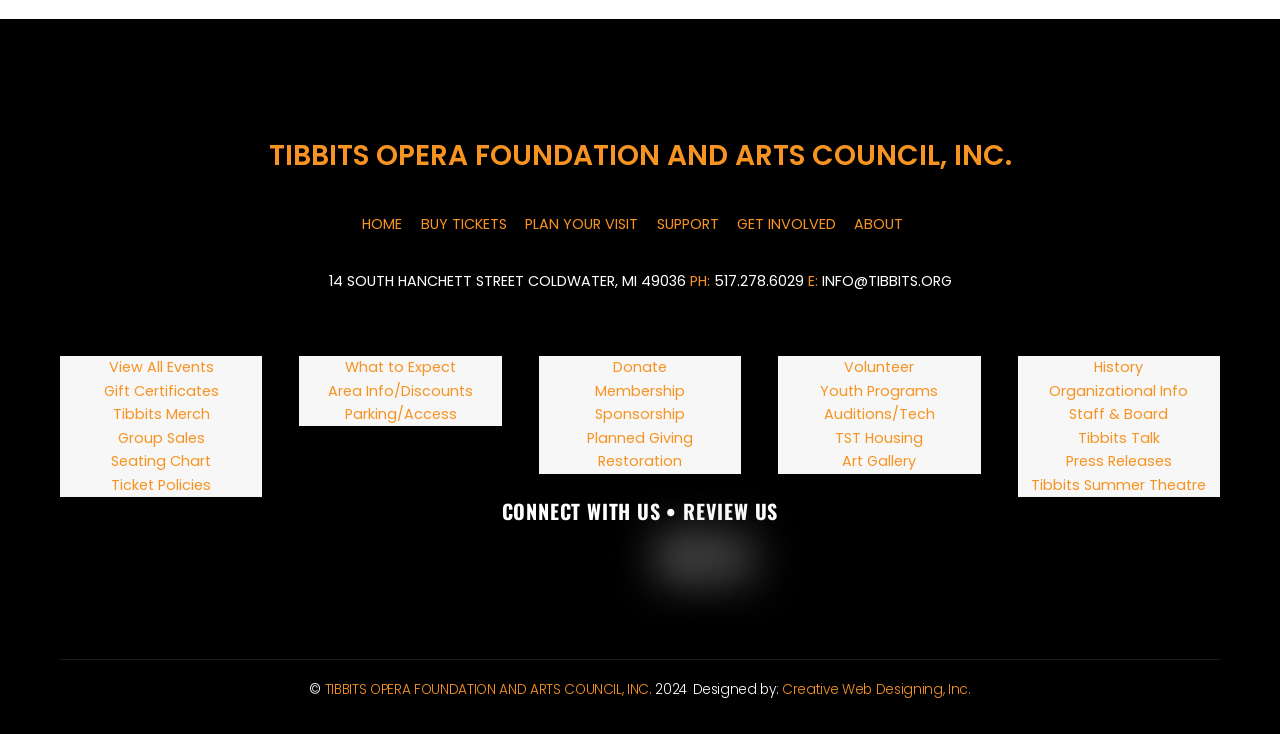Please identify the bounding box coordinates of the element on the webpage that should be clicked to follow this instruction: "Click on the 'HOME' link". The bounding box coordinates should be given as four float numbers between 0 and 1, formatted as [left, top, right, bottom].

[0.283, 0.291, 0.314, 0.318]